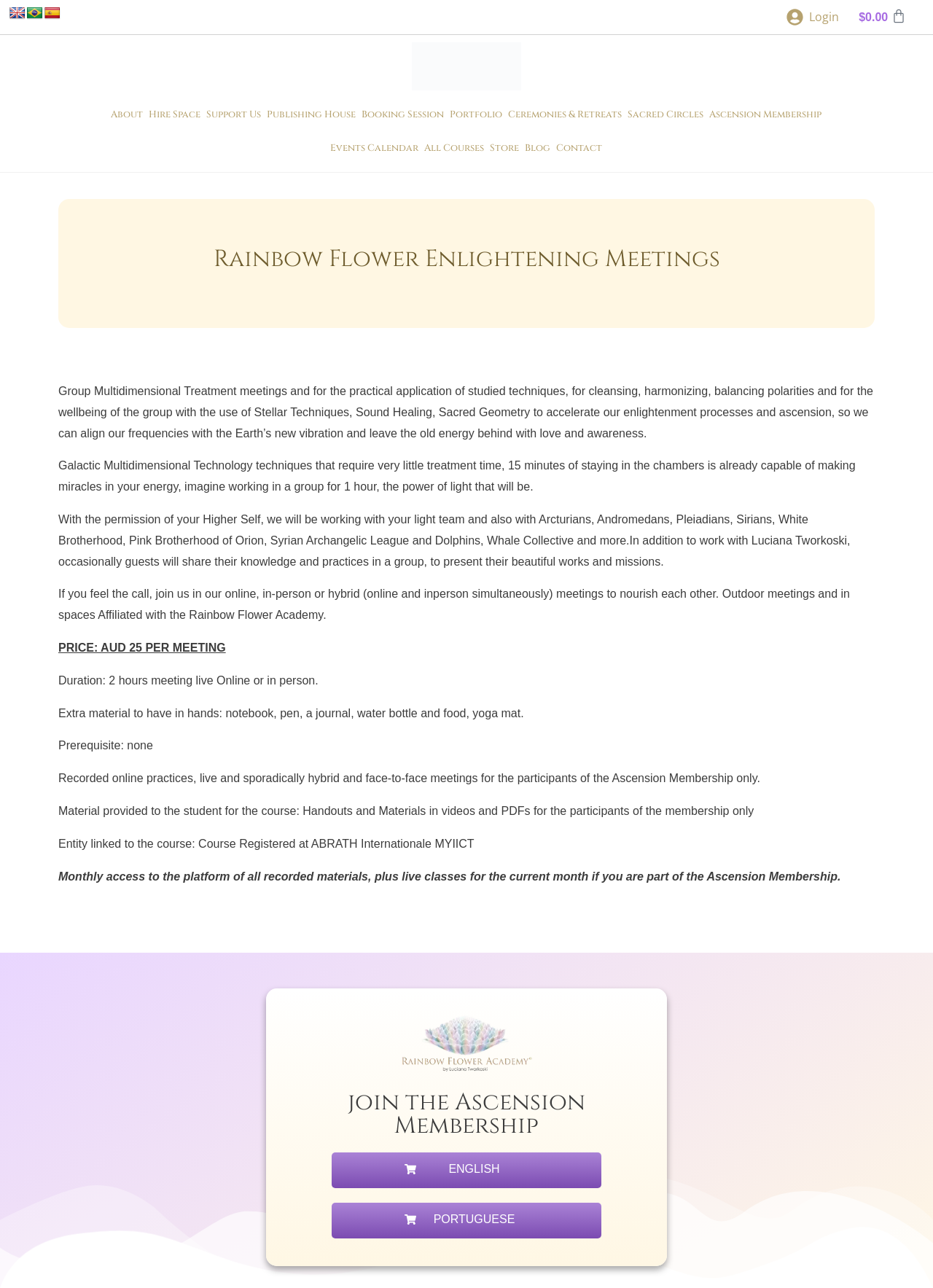Identify the primary heading of the webpage and provide its text.

Rainbow Flower Enlightening Meetings